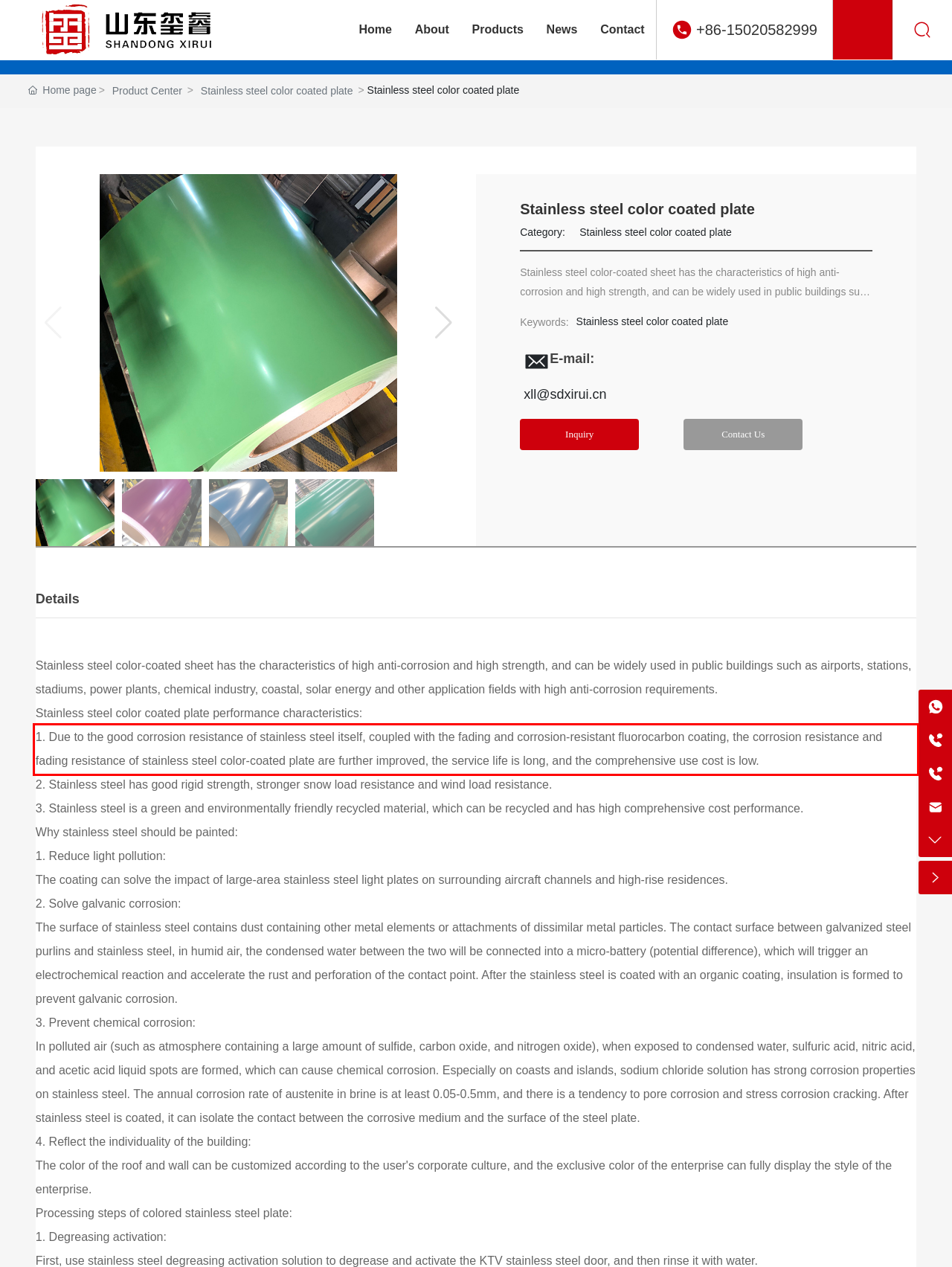Look at the provided screenshot of the webpage and perform OCR on the text within the red bounding box.

1. Due to the good corrosion resistance of stainless steel itself, coupled with the fading and corrosion-resistant fluorocarbon coating, the corrosion resistance and fading resistance of stainless steel color-coated plate are further improved, the service life is long, and the comprehensive use cost is low.